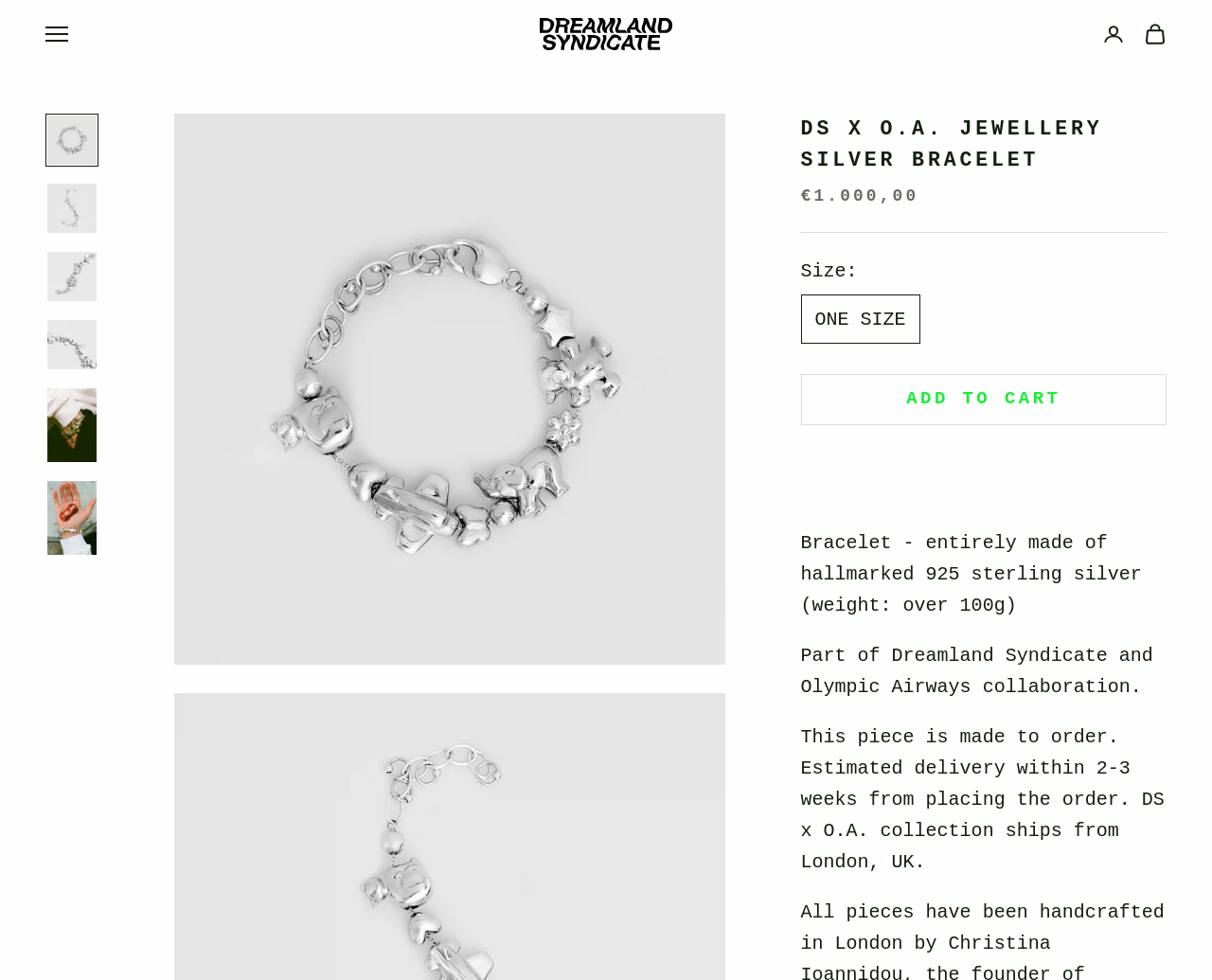Identify and extract the heading text of the webpage.

DS X O.A. JEWELLERY SILVER BRACELET